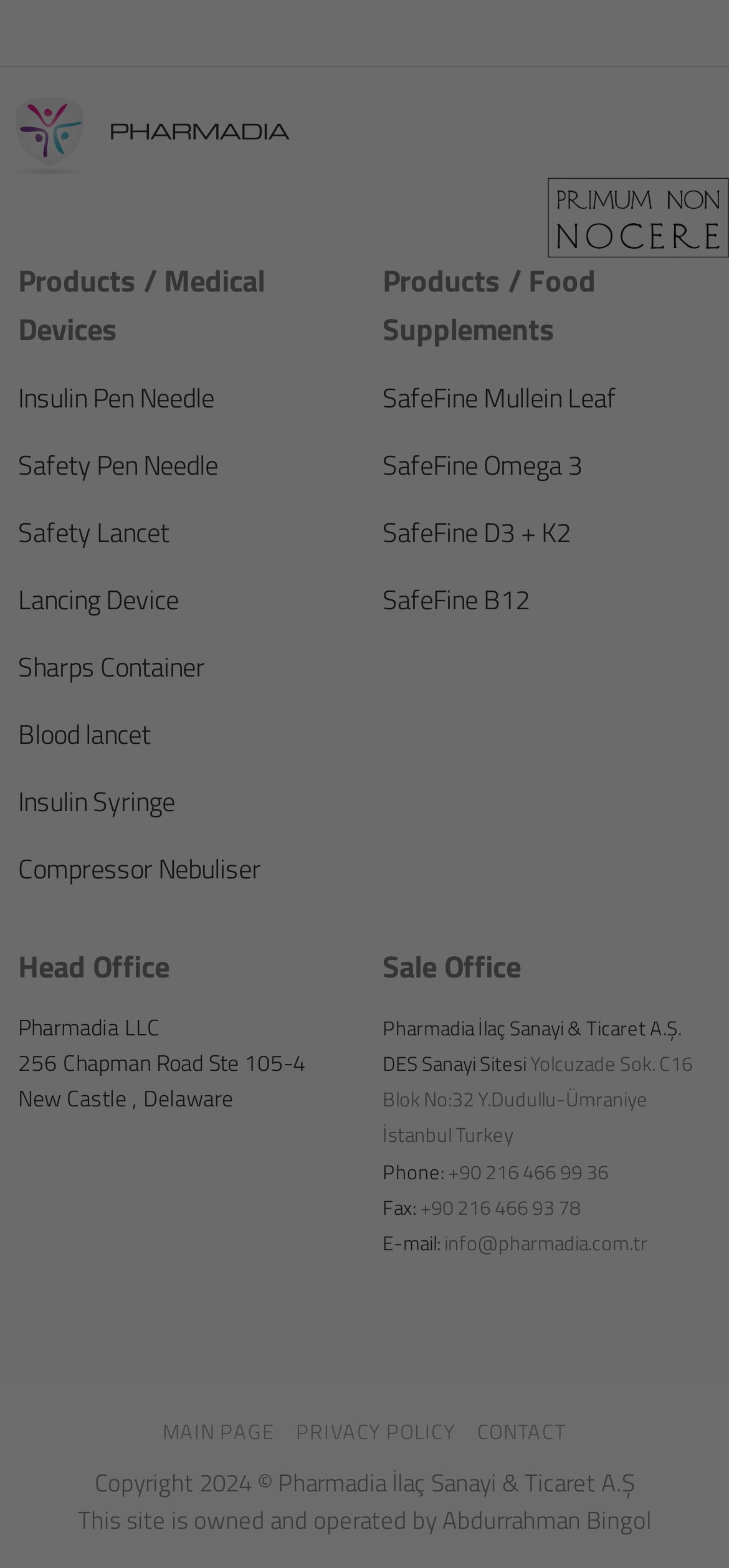What is the address of the sale office?
Give a single word or phrase answer based on the content of the image.

Yolcuzade Sok. C16 Blok No:32 Y.Dudullu-Ümraniye İstanbul Turkey